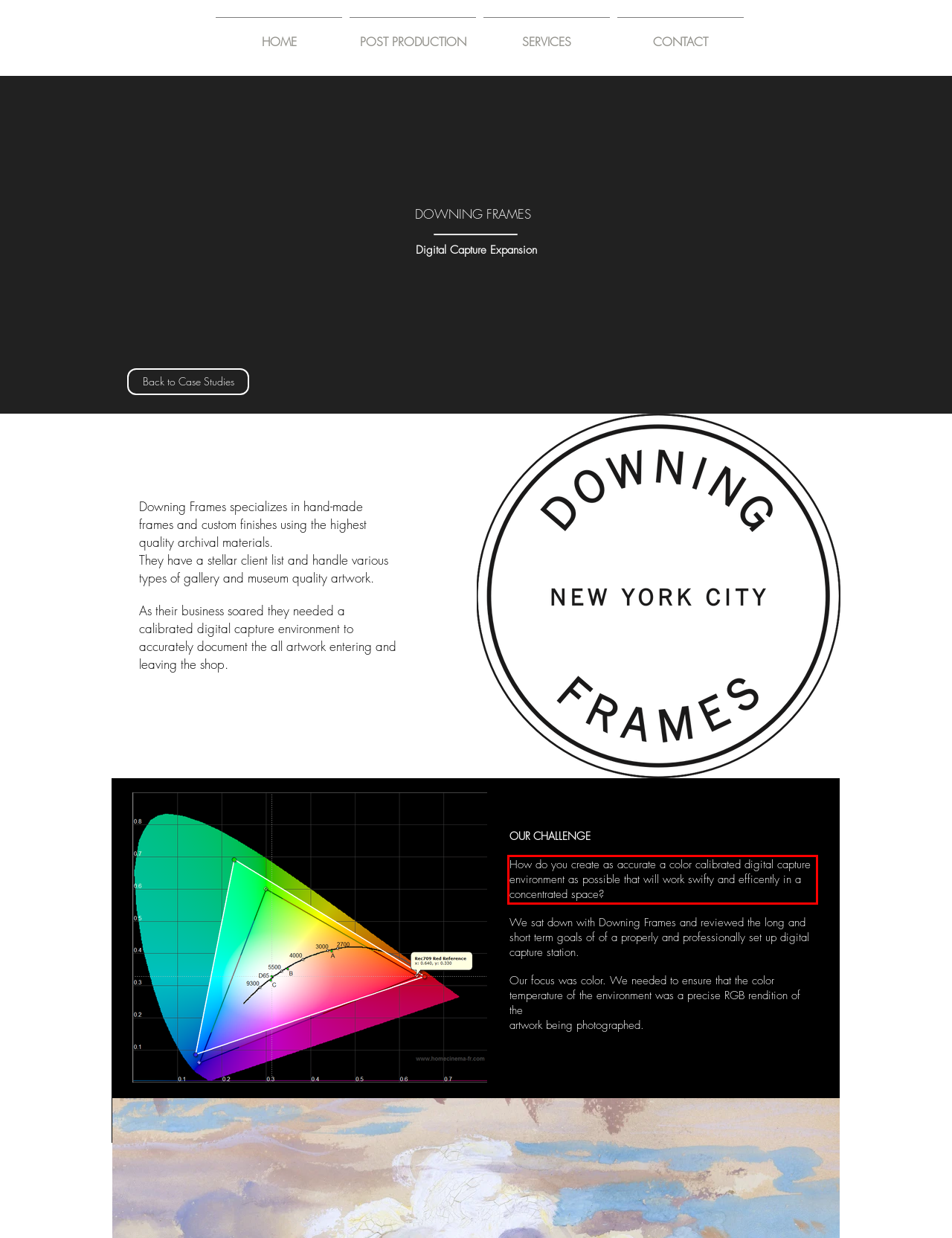Please analyze the screenshot of a webpage and extract the text content within the red bounding box using OCR.

How do you create as accurate a color calibrated digital capture environment as possible that will work swifty and efficently in a concentrated space?